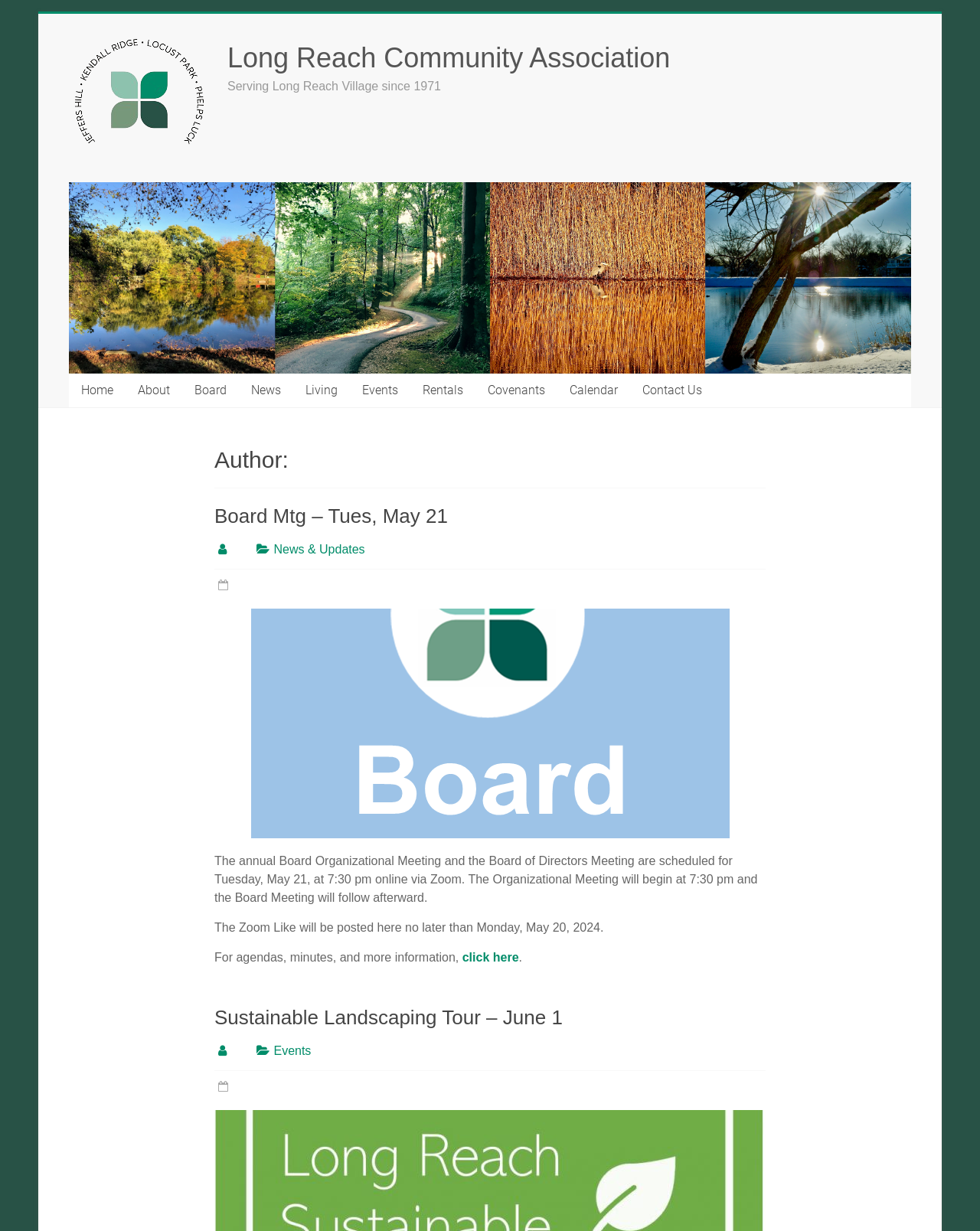Given the element description: "Long Reach Community Association", predict the bounding box coordinates of the UI element it refers to, using four float numbers between 0 and 1, i.e., [left, top, right, bottom].

[0.232, 0.034, 0.684, 0.06]